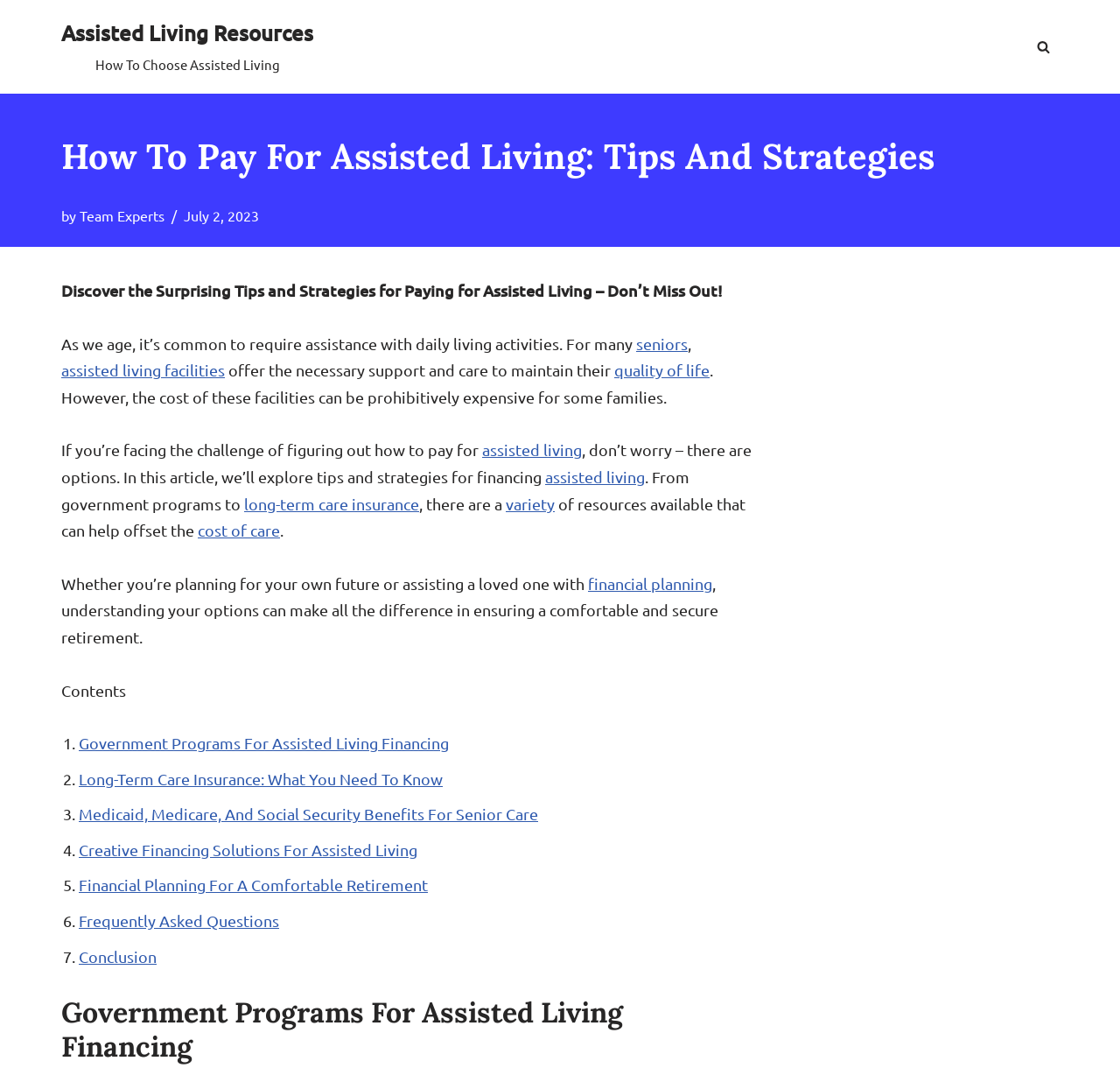Elaborate on the information and visuals displayed on the webpage.

This webpage is about paying for assisted living, with a focus on tips and strategies for financing. At the top, there is a link to "Skip to content" and another link to "Assisted Living Resources" on the left side, accompanied by a static text "How To Choose Assisted Living". On the right side, there is a search bar with a magnifying glass icon. 

Below the search bar, the main title "How To Pay For Assisted Living: Tips And Strategies" is displayed, followed by the author's name "Team Experts" and the publication date "July 2, 2023". 

The main content of the webpage is divided into several sections. The introductory section explains the importance of assisted living facilities and the challenge of financing them. It then introduces the purpose of the article, which is to explore tips and strategies for financing assisted living.

The rest of the webpage is organized into a list of seven sections, each with a numbered marker and a descriptive title. The sections cover various topics related to financing assisted living, including government programs, long-term care insurance, Medicaid, Medicare, and Social Security benefits, creative financing solutions, financial planning for a comfortable retirement, and frequently asked questions. The final section is a conclusion.